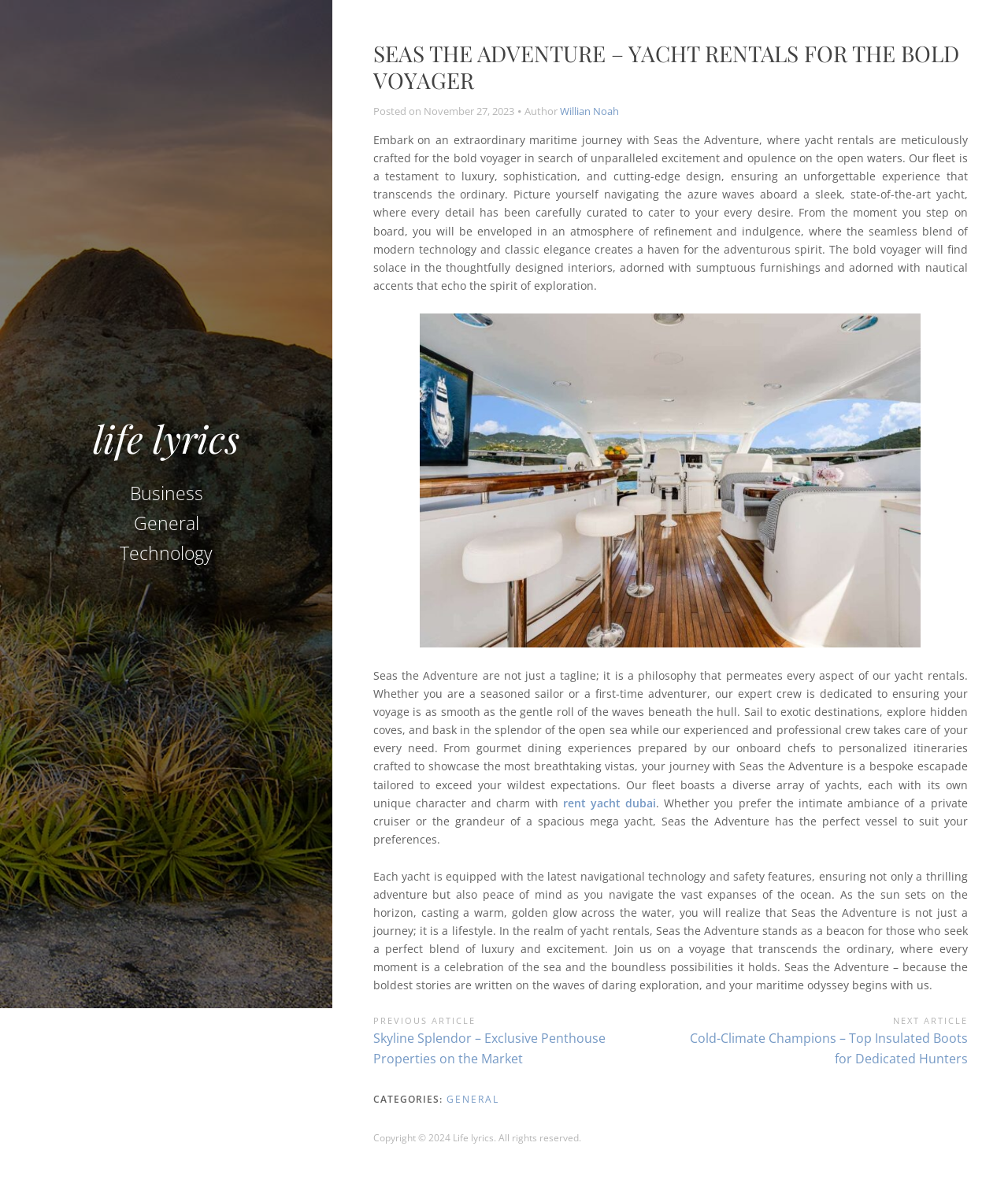Identify the bounding box coordinates of the region I need to click to complete this instruction: "Explore yacht rentals in Dubai".

[0.558, 0.67, 0.651, 0.683]